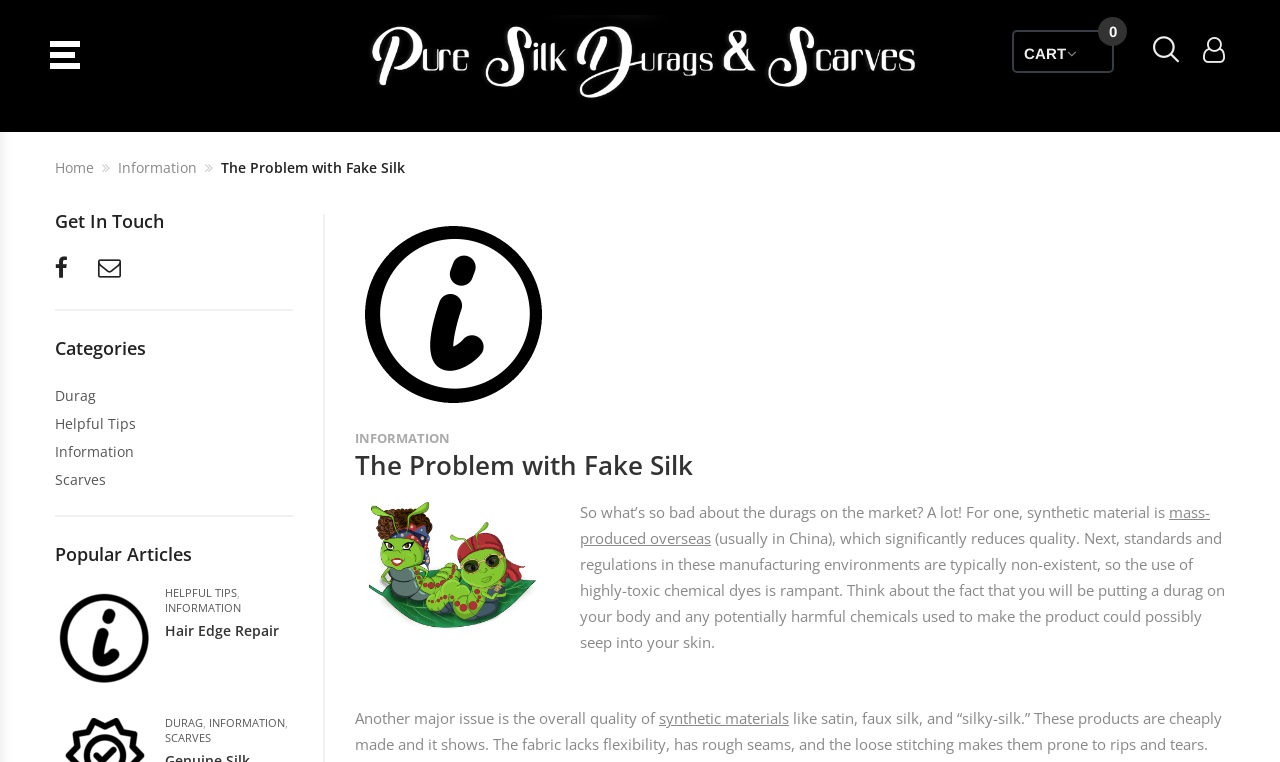Please find the bounding box for the UI component described as follows: "Twitter".

None